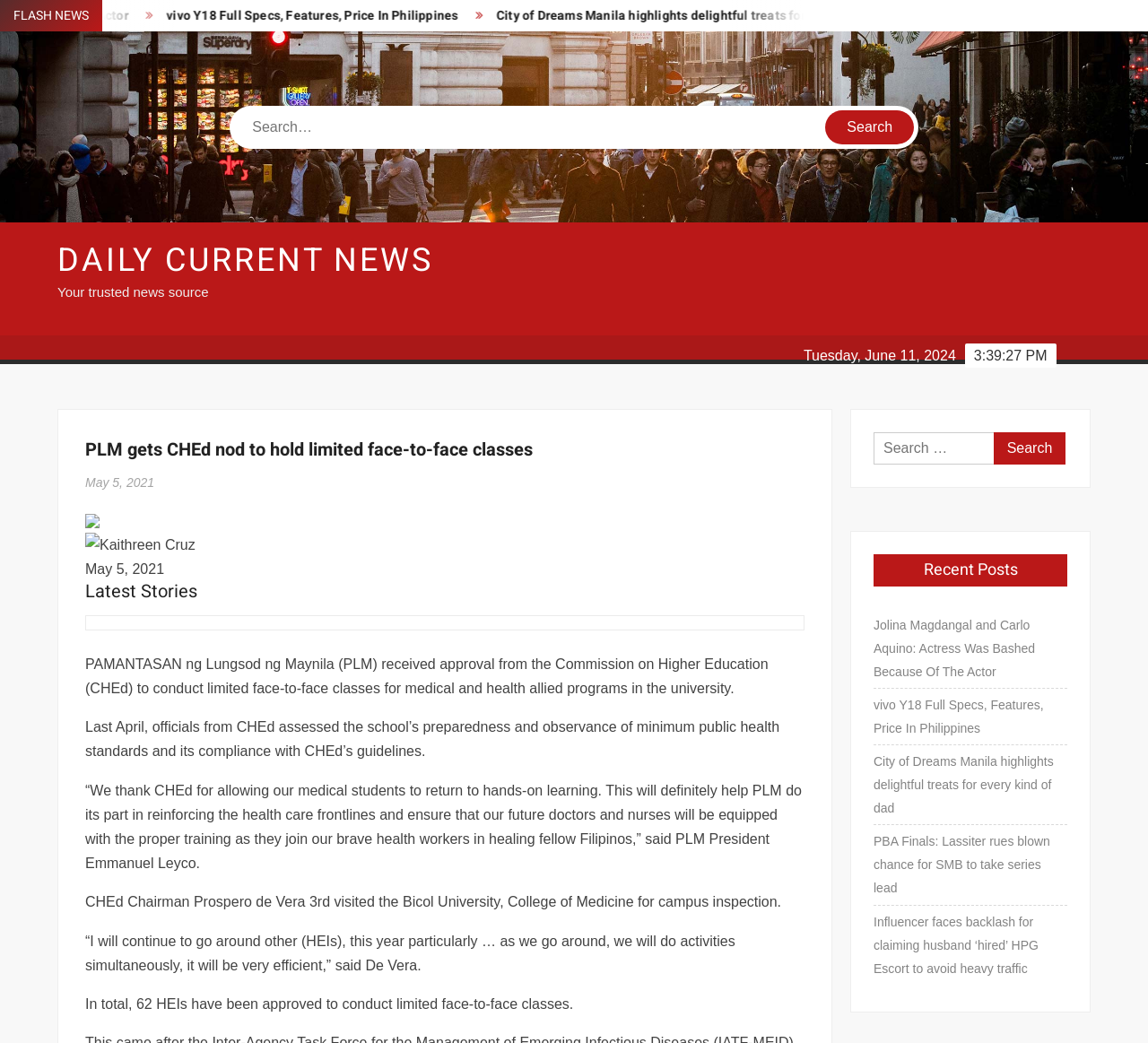What is the name of the casino mentioned on the webpage?
Refer to the image and provide a detailed answer to the question.

I found the answer by looking at the 'Recent Posts' section on the webpage, which lists 'City of Dreams Manila highlights delightful treats for every kind of dad' as one of the recent posts.